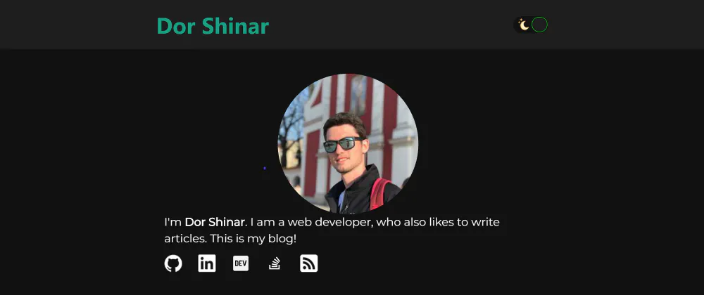What is hinted at by the backdrop of the image?
Carefully analyze the image and provide a thorough answer to the question.

The modern architecture in the background of the image hints at a vibrant urban setting, which suggests a dynamic and lively environment.